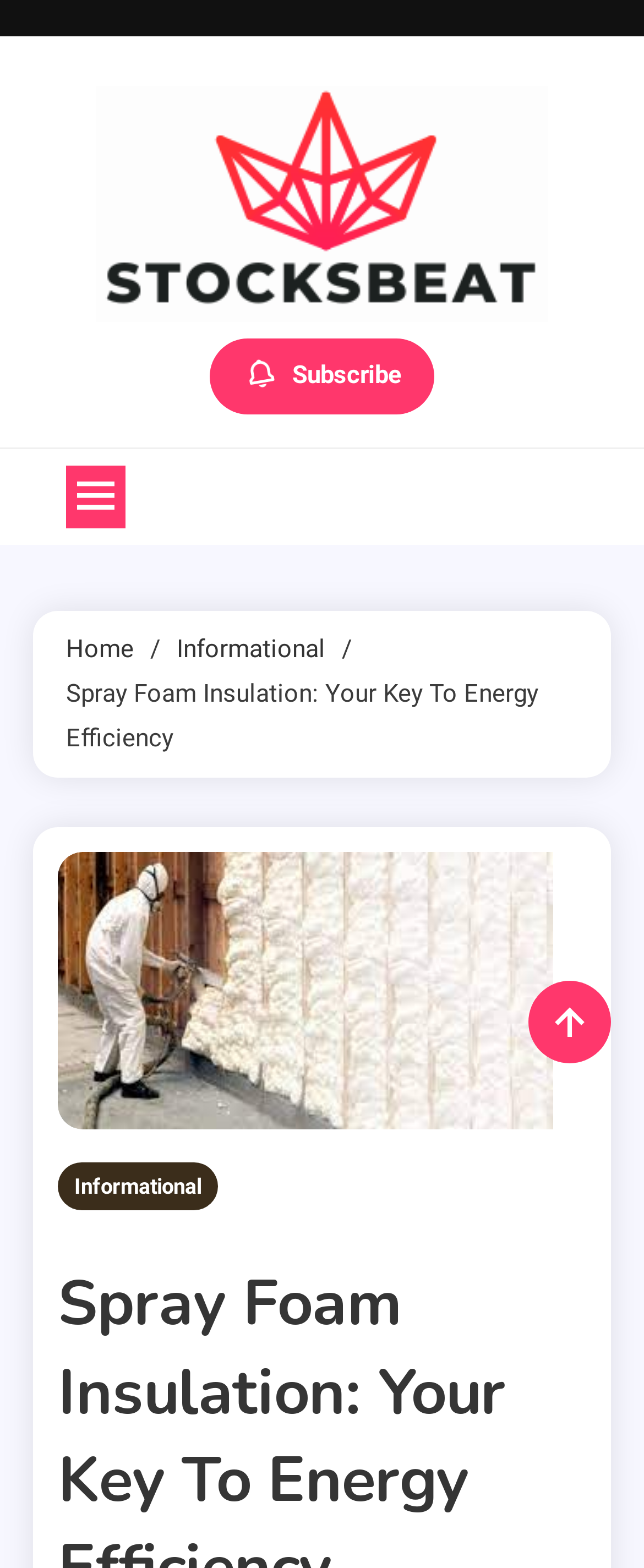What is the primary heading on this webpage?

Spray Foam Insulation: Your Key To Energy Efficiency